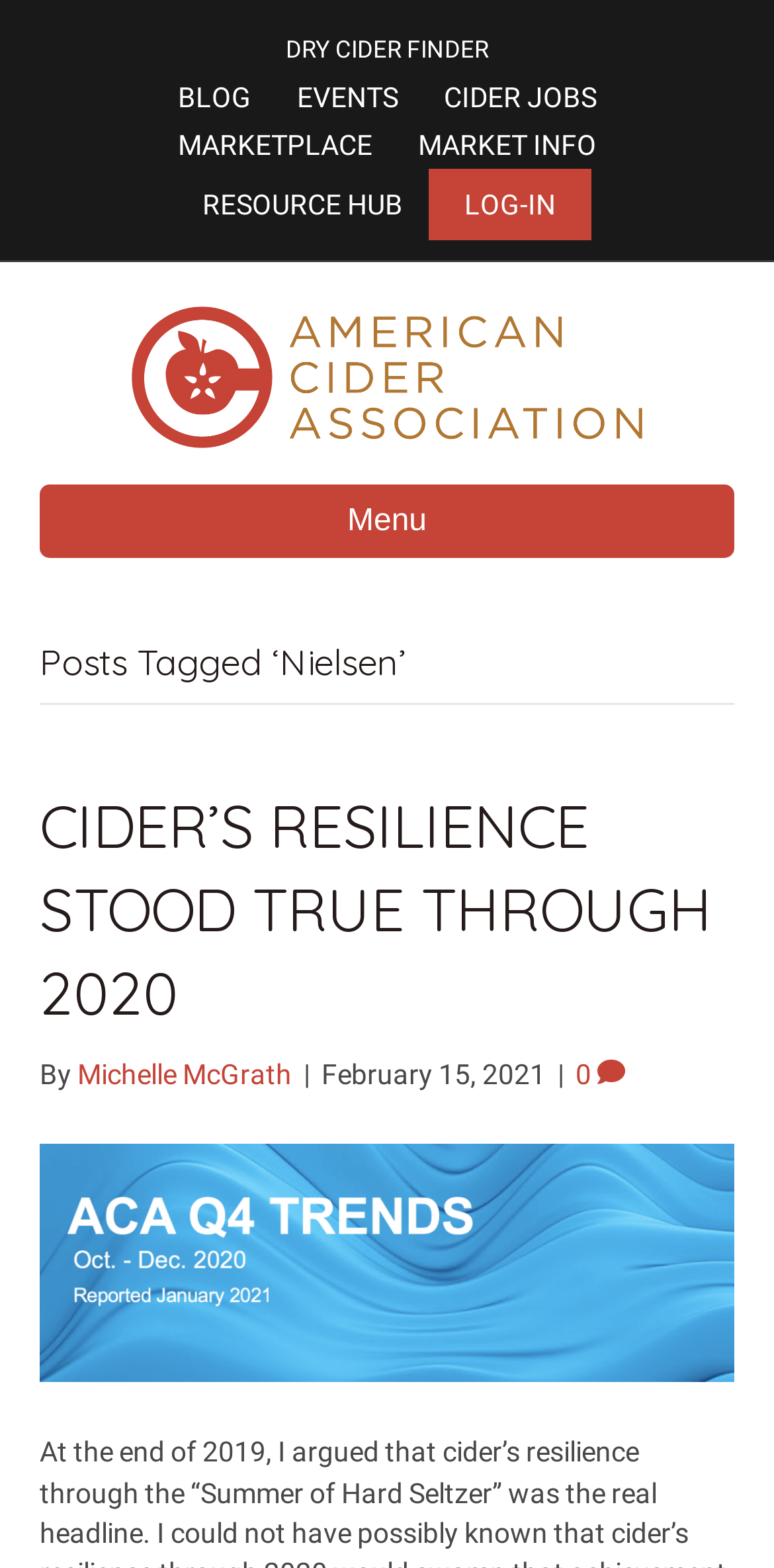Identify the bounding box coordinates of the clickable region required to complete the instruction: "Read CIDER’S RESILIENCE STOOD TRUE THROUGH 2020". The coordinates should be given as four float numbers within the range of 0 and 1, i.e., [left, top, right, bottom].

[0.051, 0.503, 0.921, 0.657]